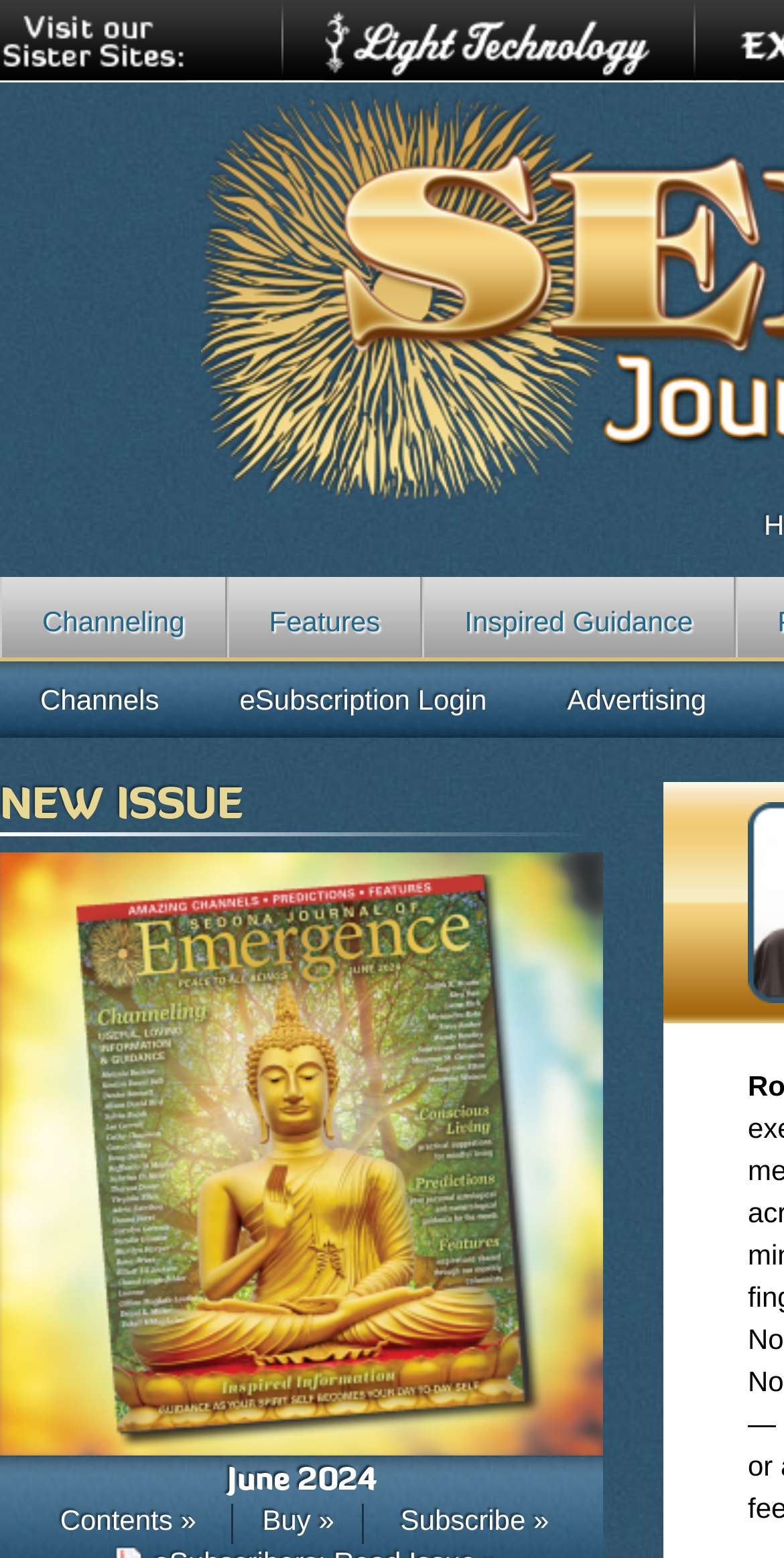What is the name of the sister site?
Examine the image and provide an in-depth answer to the question.

I found the link 'LightTechnology.com' with an image of the same name, which is located below the 'Visit our Sister Sites:' image, indicating that it is a sister site.